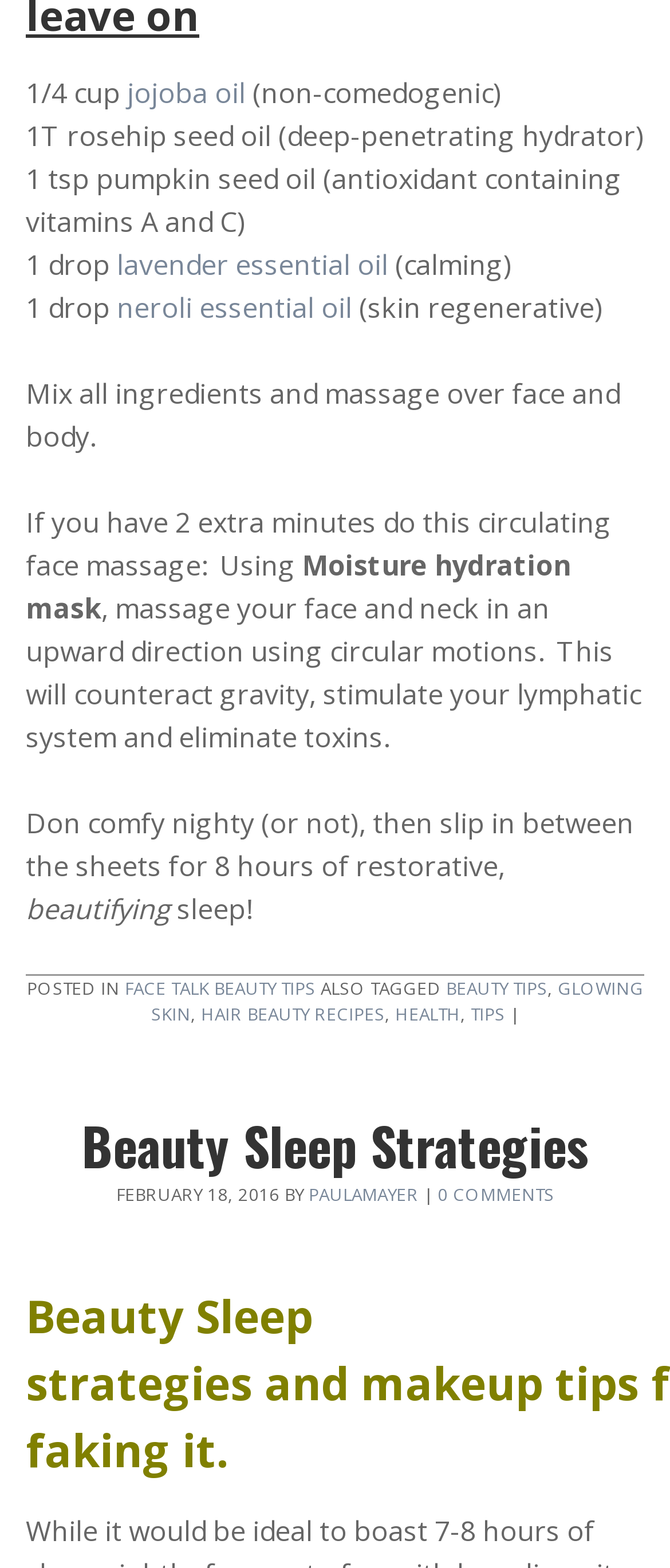Determine the bounding box for the described UI element: "jojoba oil".

[0.19, 0.047, 0.367, 0.071]